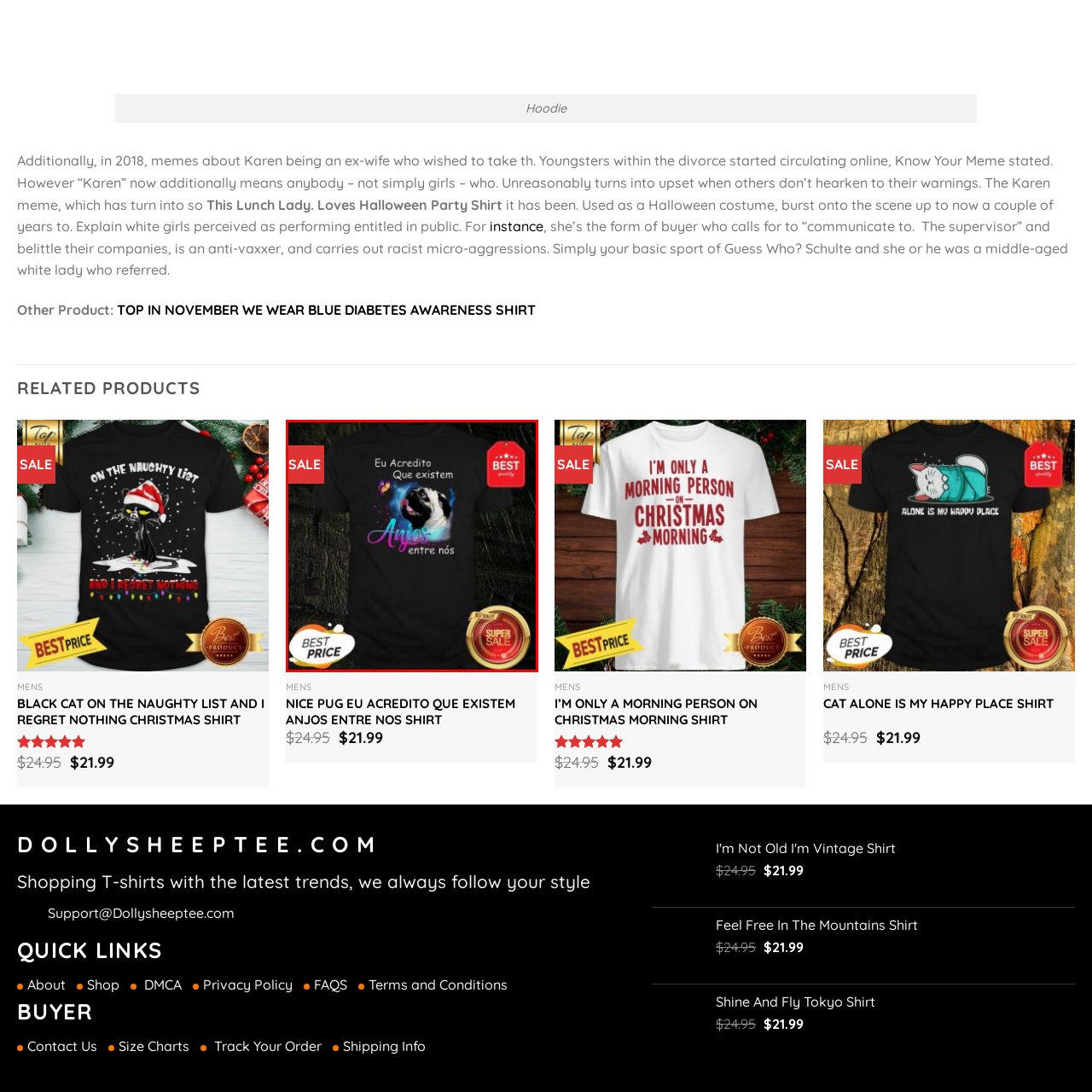Provide a thorough description of the scene captured within the red rectangle.

This image showcases a playful black t-shirt featuring a charming design centered around a pug. The shirt highlights the text "Eu Acredito Que existem Anjos entre nós," which translates to "I believe there are angels among us," beautifully enhanced with colorful graphics, including a butterfly and vibrant text. The design celebrates the beloved pug breed, which is often associated with joy and companionship. 

Prominently displayed on the top left corner is a "SALE" banner, indicating a special discount or promotion, while the red badge at the top right corner signifies that this item is recognized for its high quality. At the bottom is a circular emblem proclaiming "BEST PRICE," suggesting a competitive price for this trendy shirt. Overall, this image appeals to pet lovers and fans of whimsical apparel, making it a delightful choice for casual wear.